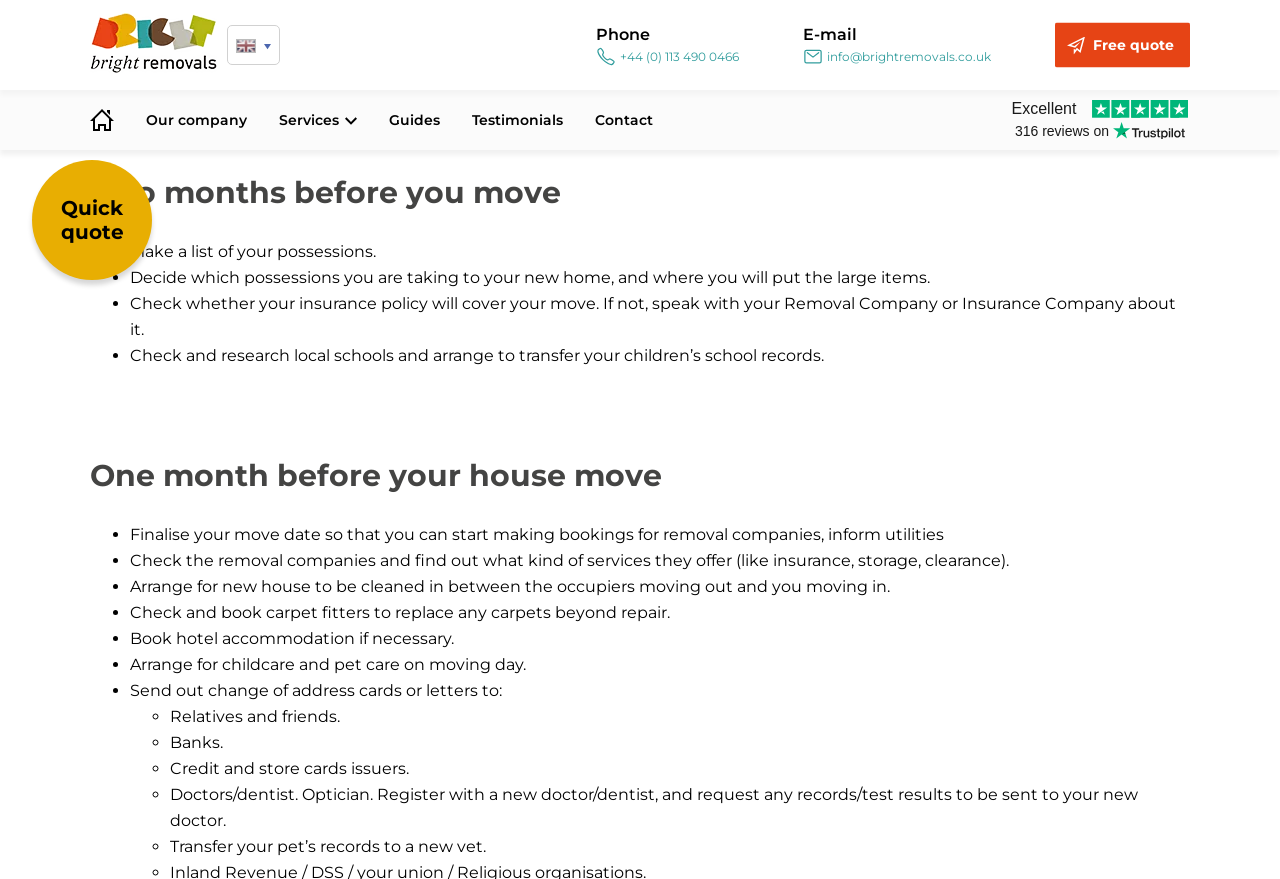Give a one-word or short phrase answer to the question: 
What is the purpose of the iframe?

Customer reviews powered by Trustpilot